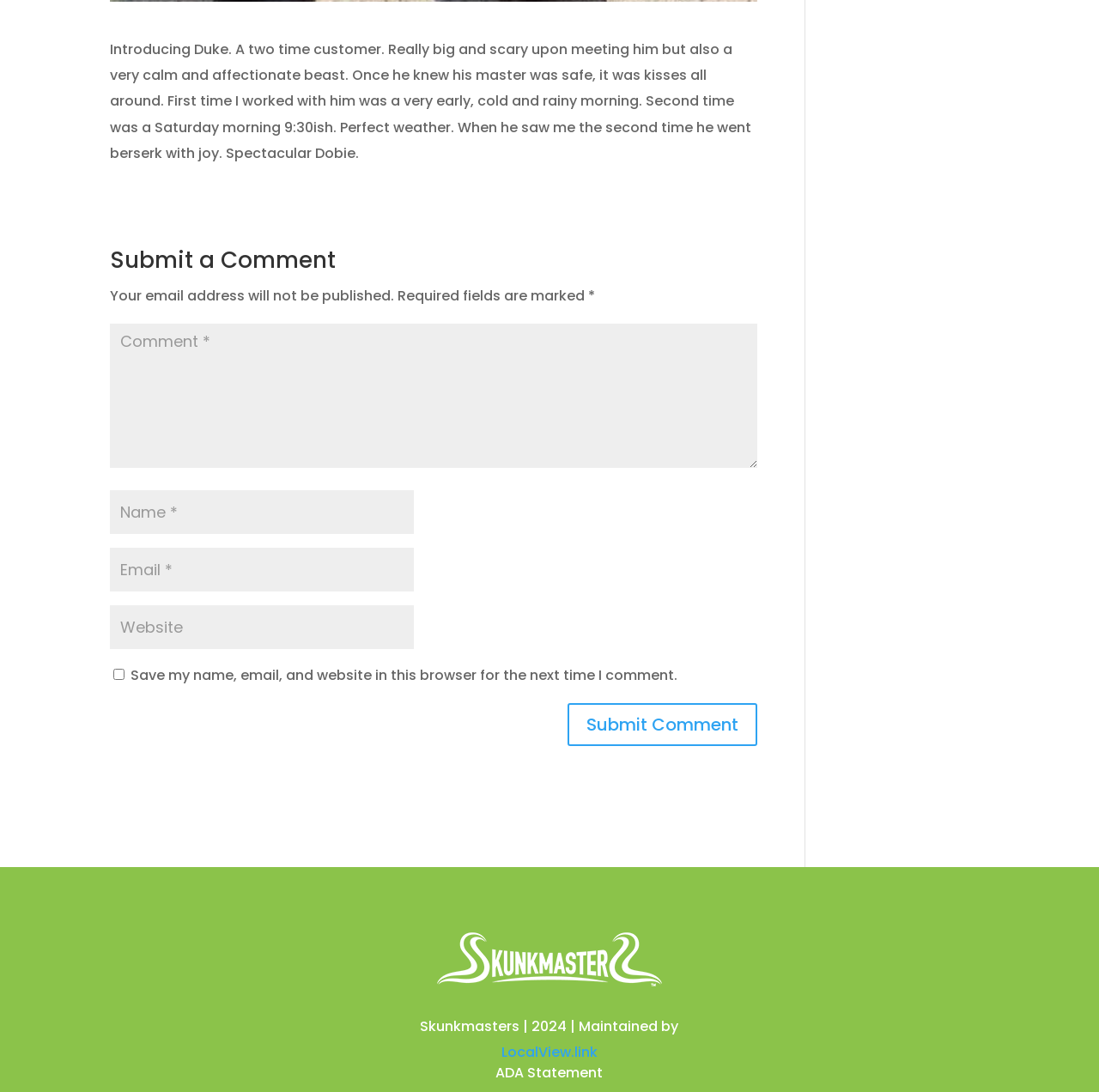What is the website's maintenance information?
Using the information presented in the image, please offer a detailed response to the question.

The webpage has a footer section that mentions the website's maintenance information, stating that it is 'Maintained by LocalView.link'. This information is provided at the bottom of the webpage.